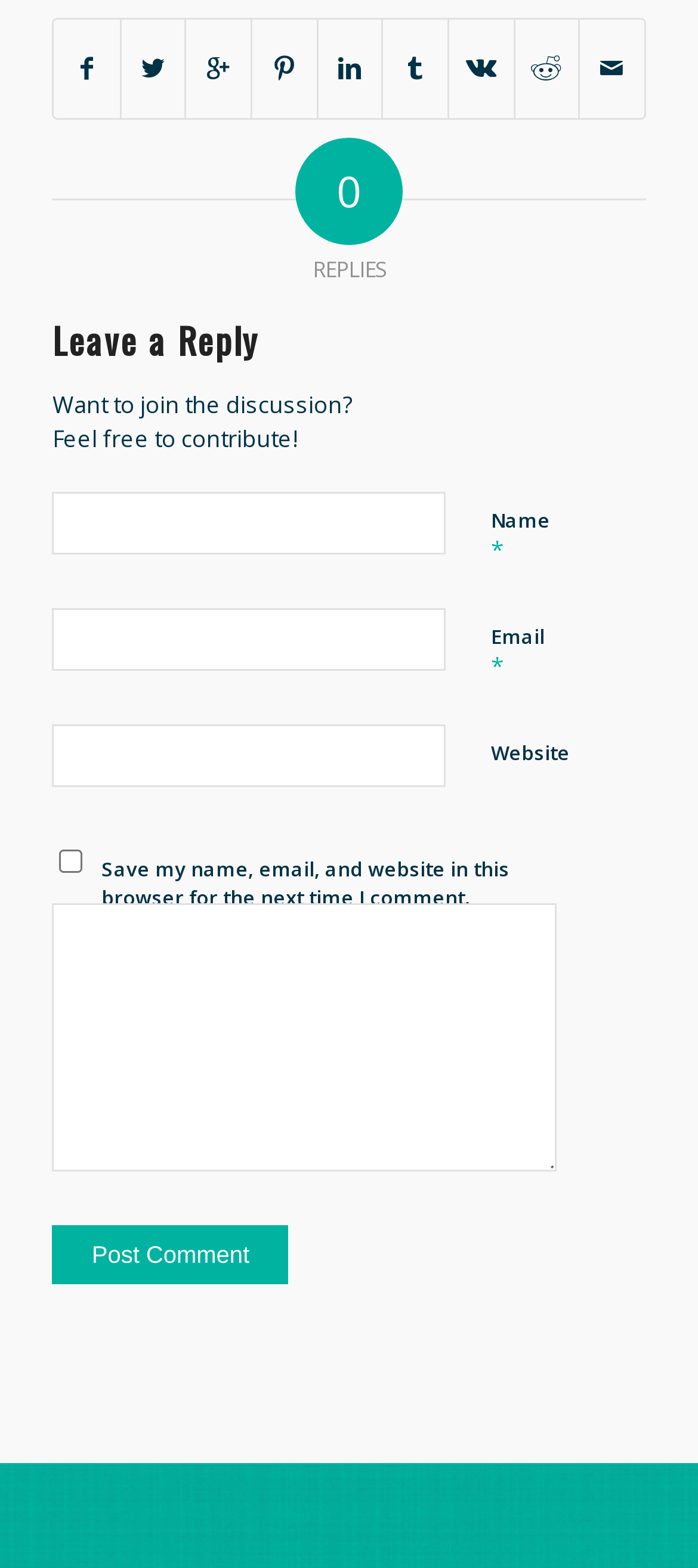Please identify the bounding box coordinates of the element's region that I should click in order to complete the following instruction: "Check the save option". The bounding box coordinates consist of four float numbers between 0 and 1, i.e., [left, top, right, bottom].

[0.085, 0.542, 0.119, 0.557]